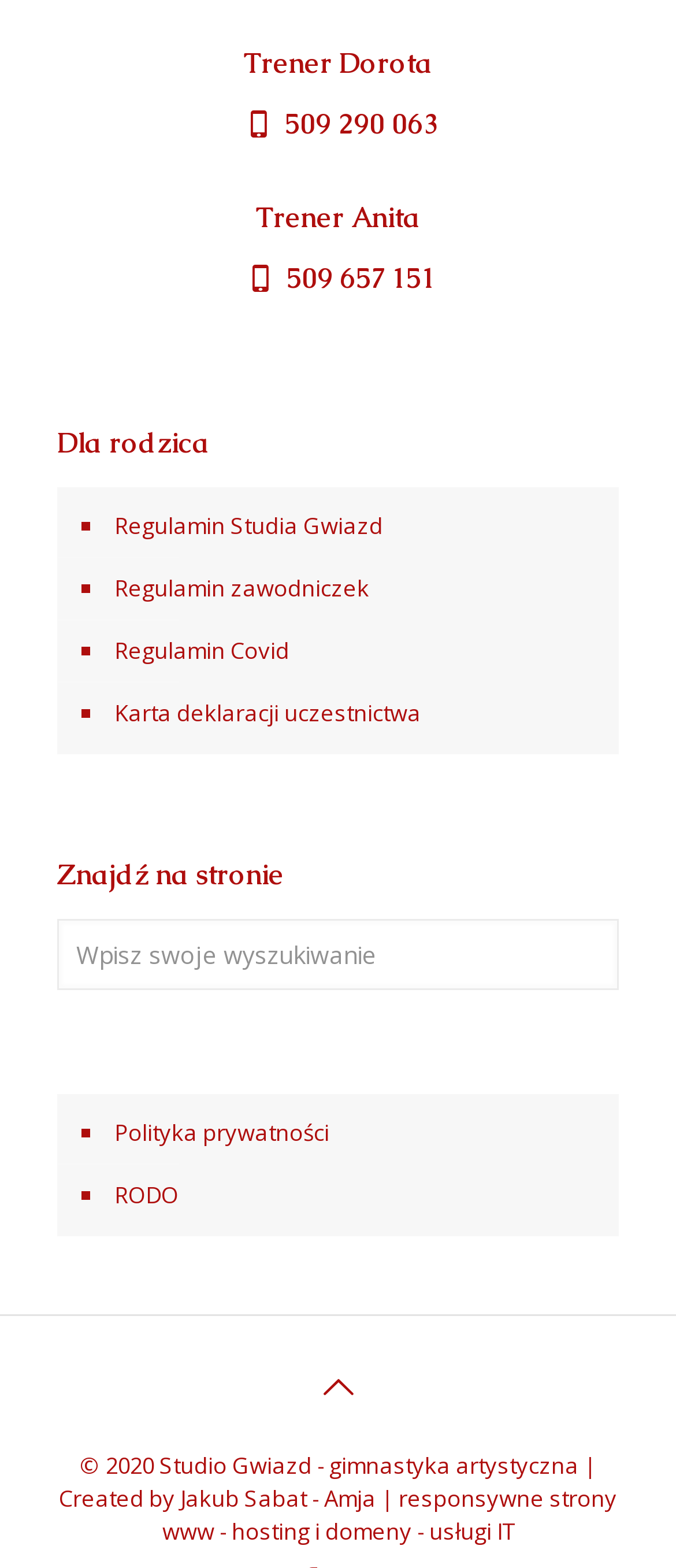Determine the bounding box coordinates for the UI element matching this description: "name="s" placeholder="Wpisz swoje wyszukiwanie"".

[0.085, 0.586, 0.915, 0.631]